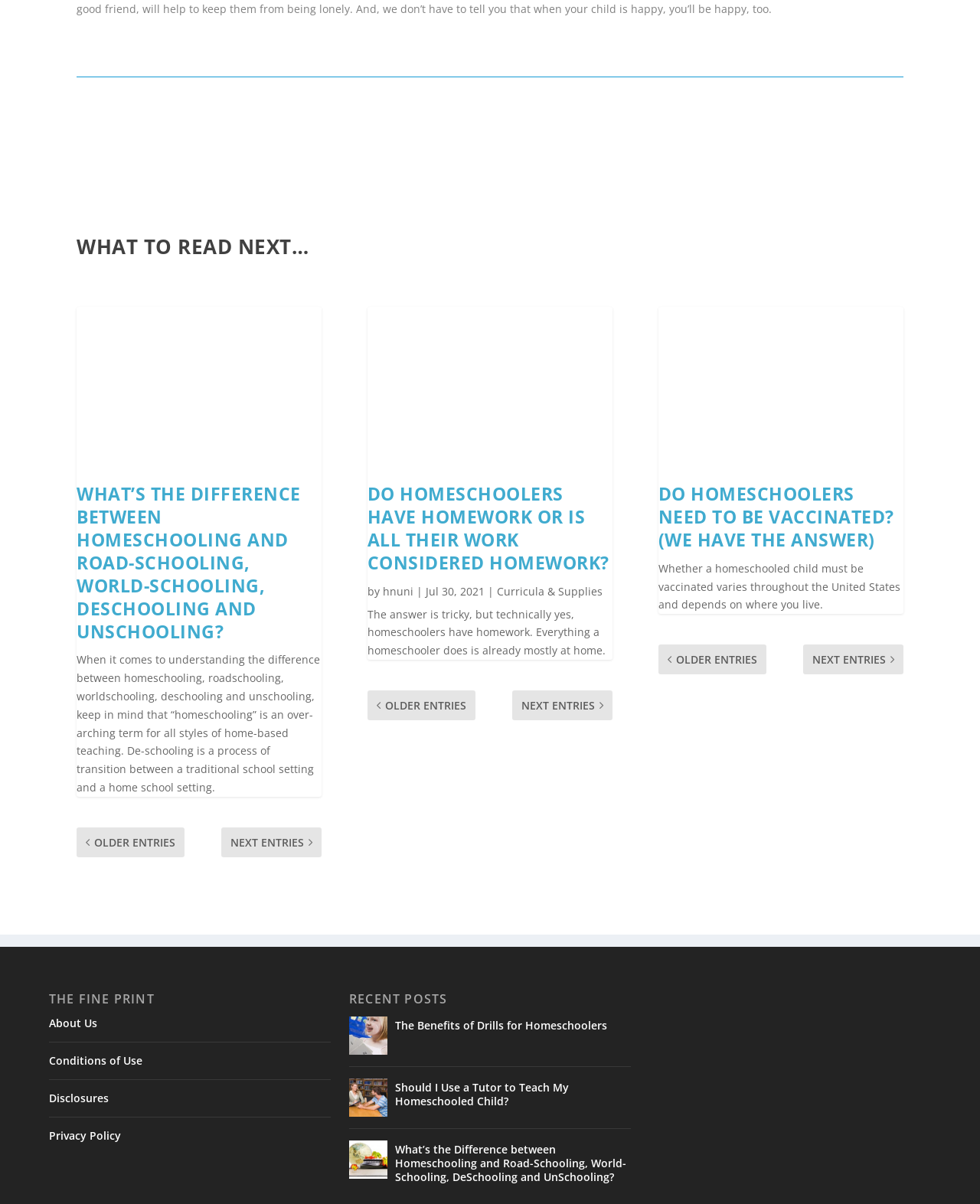Predict the bounding box coordinates of the UI element that matches this description: "Curricula & Supplies". The coordinates should be in the format [left, top, right, bottom] with each value between 0 and 1.

[0.507, 0.485, 0.615, 0.497]